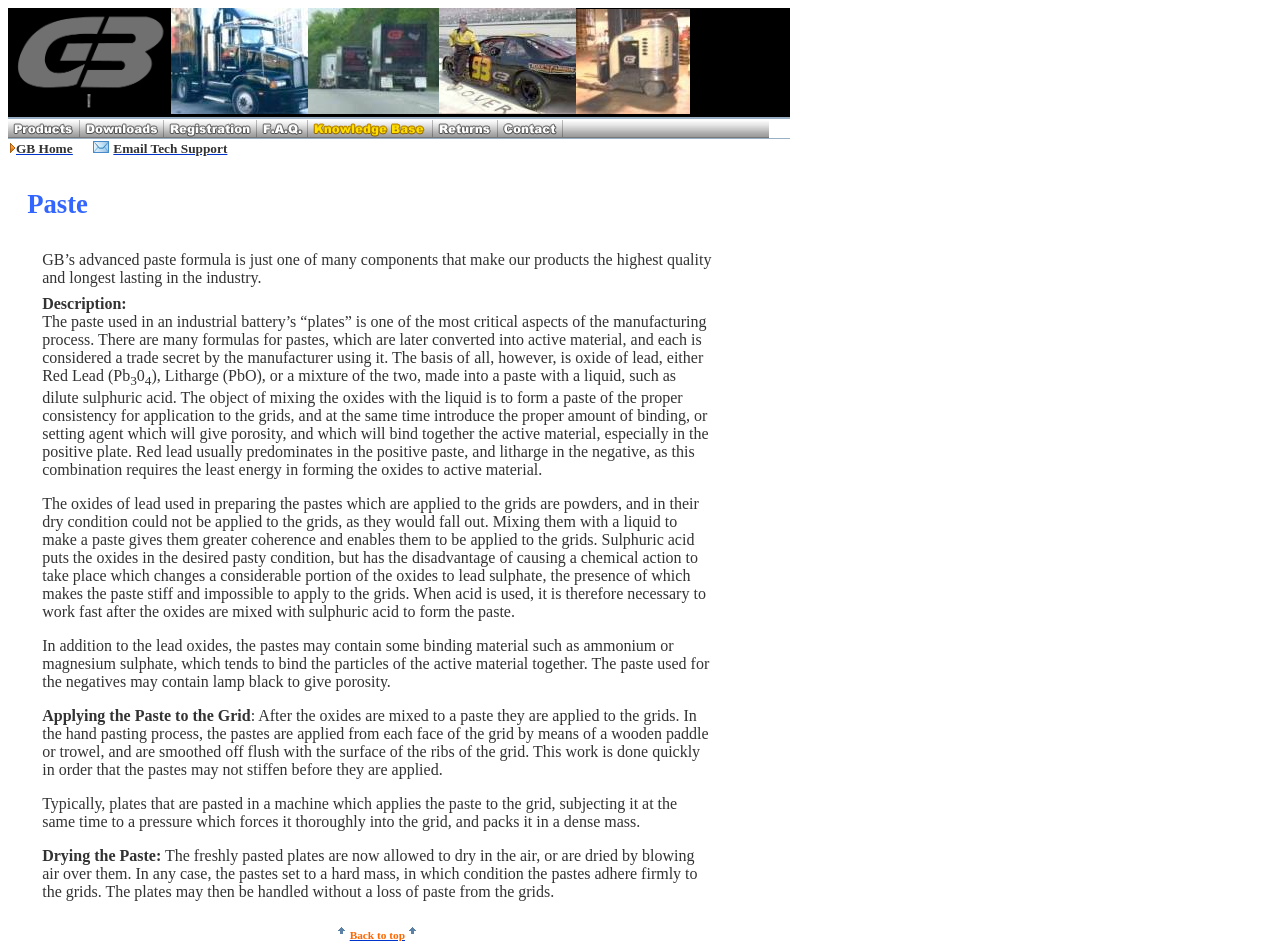What is the main topic of this webpage?
Refer to the image and answer the question using a single word or phrase.

Industrial Batteries